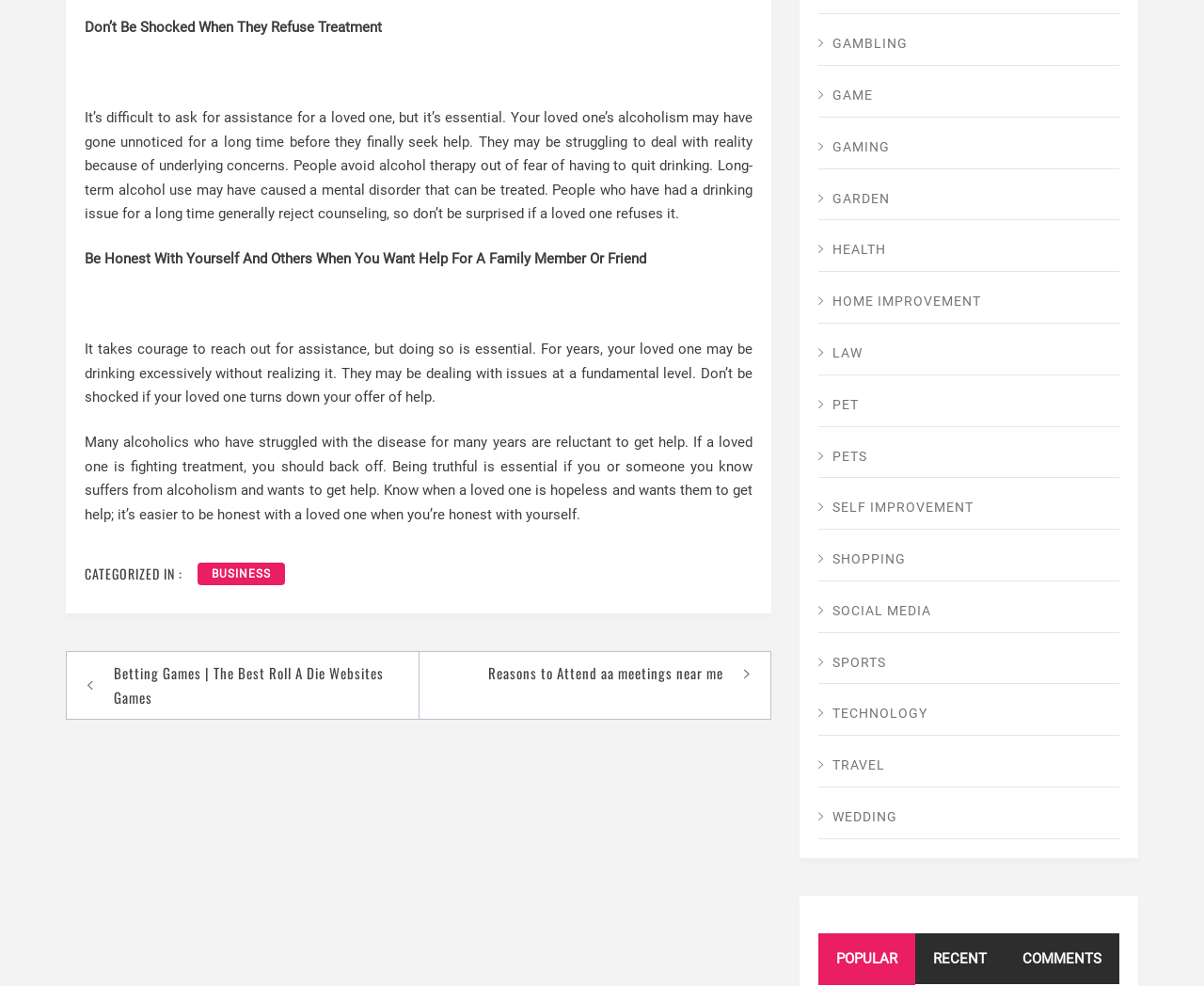Based on the image, please respond to the question with as much detail as possible:
What is the tone of the article?

The tone of the article is supportive, as it encourages readers to be honest with themselves and others when seeking help for a family member or friend struggling with alcoholism.